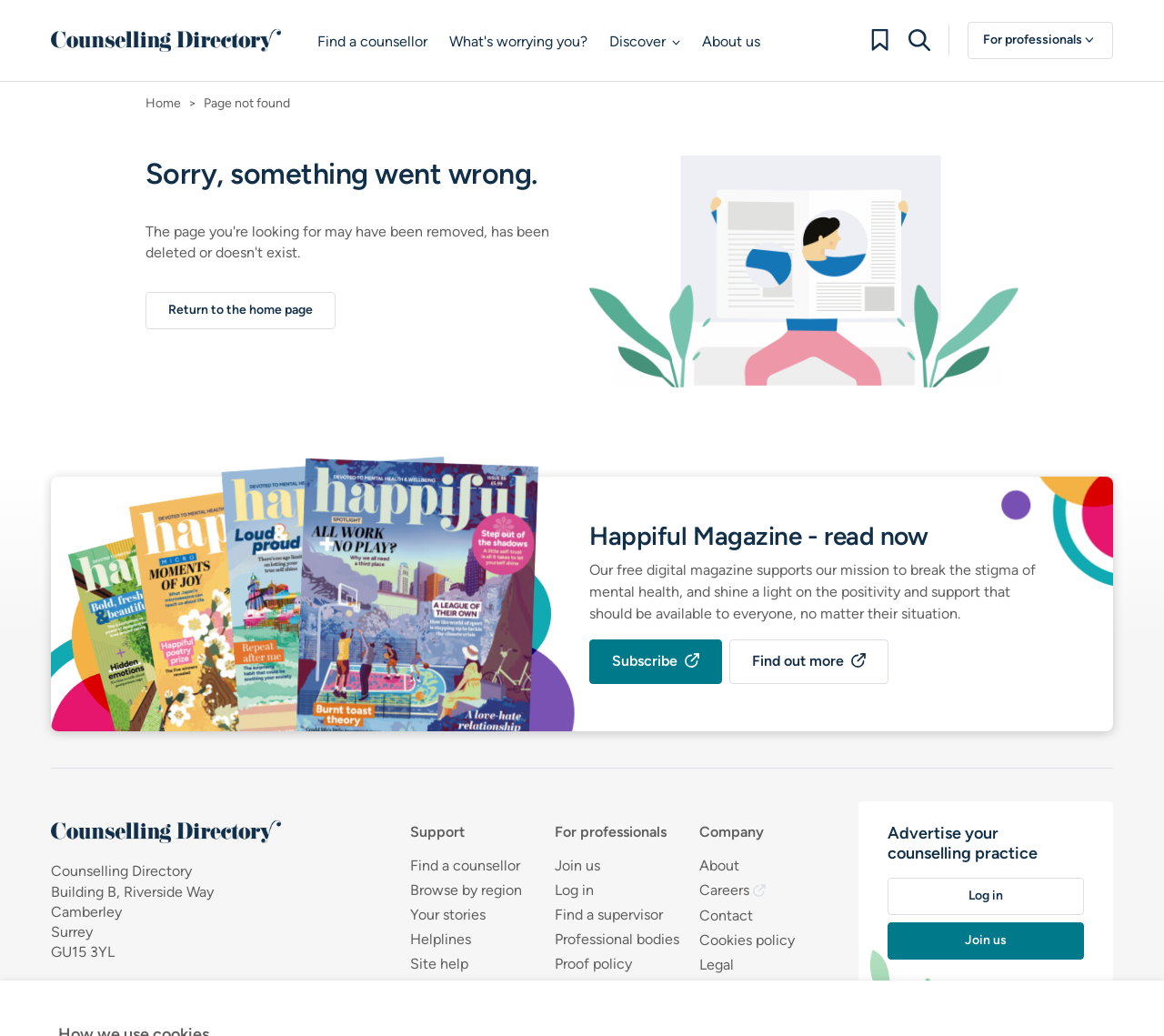Predict the bounding box coordinates of the area that should be clicked to accomplish the following instruction: "Click on Global Banking | Finance link". The bounding box coordinates should consist of four float numbers between 0 and 1, i.e., [left, top, right, bottom].

None